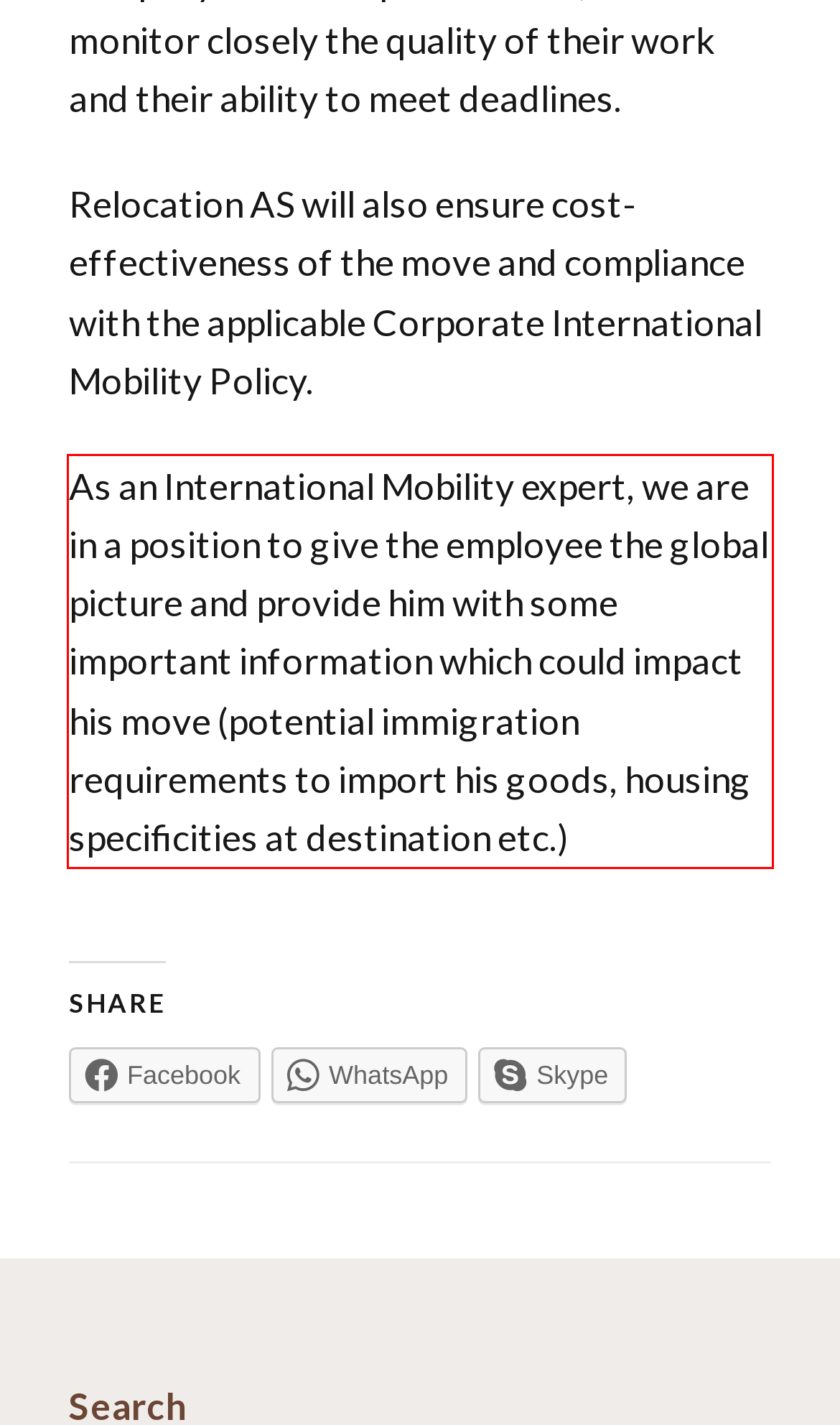Look at the provided screenshot of the webpage and perform OCR on the text within the red bounding box.

As an International Mobility expert, we are in a position to give the employee the global picture and provide him with some important information which could impact his move (potential immigration requirements to import his goods, housing specificities at destination etc.)